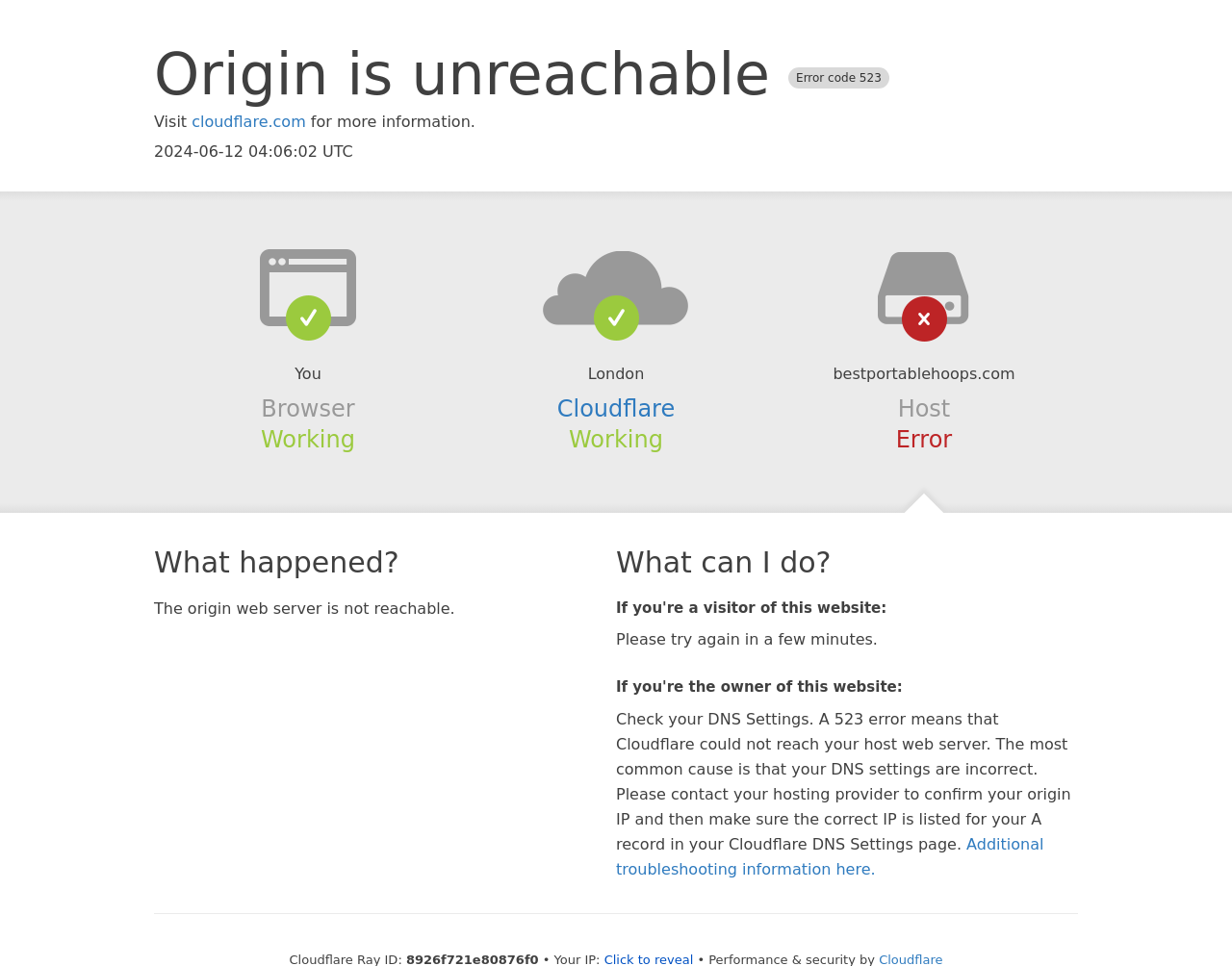From the webpage screenshot, predict the bounding box of the UI element that matches this description: "Additional troubleshooting information here.".

[0.5, 0.864, 0.847, 0.909]